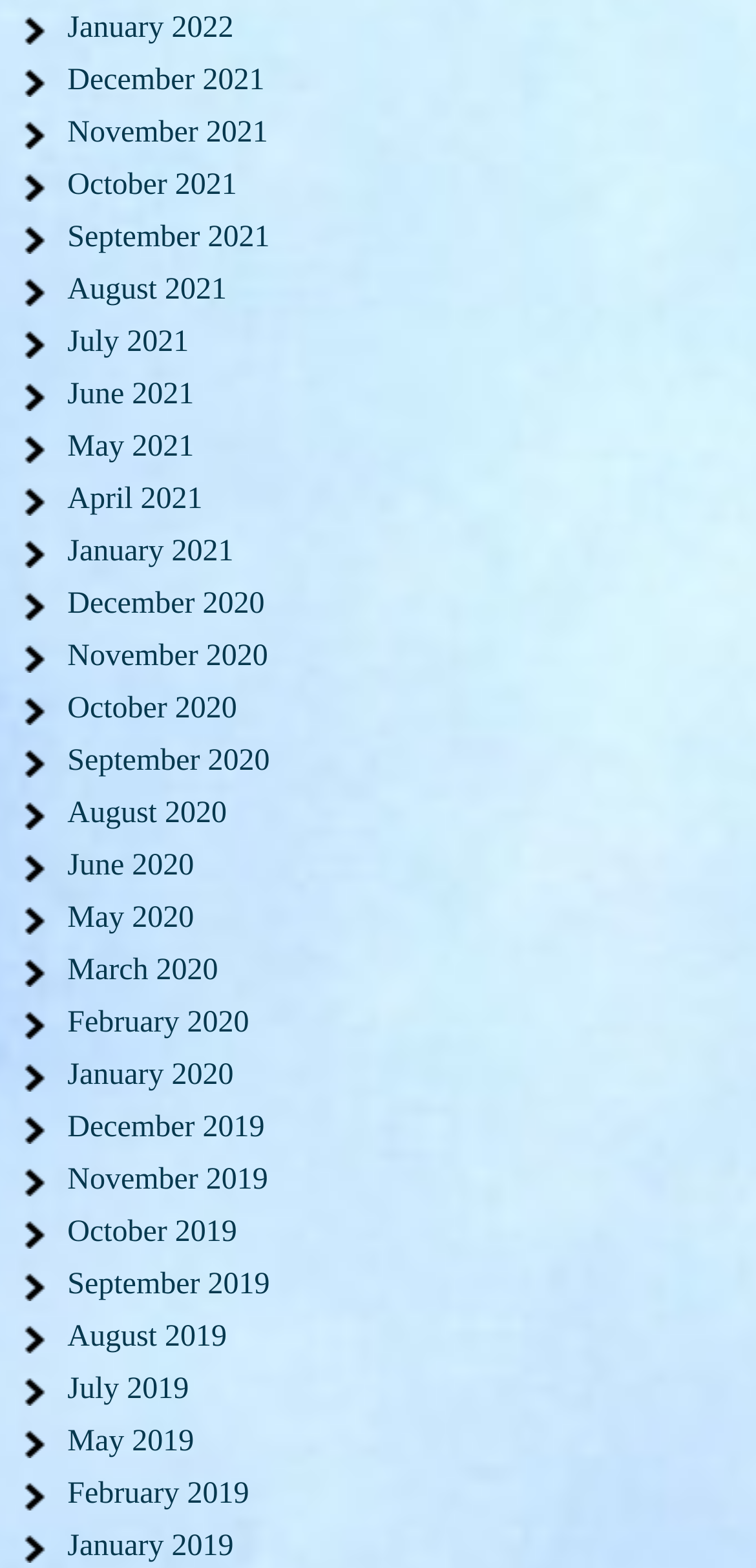How many years are represented in the list?
Offer a detailed and exhaustive answer to the question.

I identified the years represented in the list, which are 2019, 2020, 2021, and 2022, totaling 4 years.